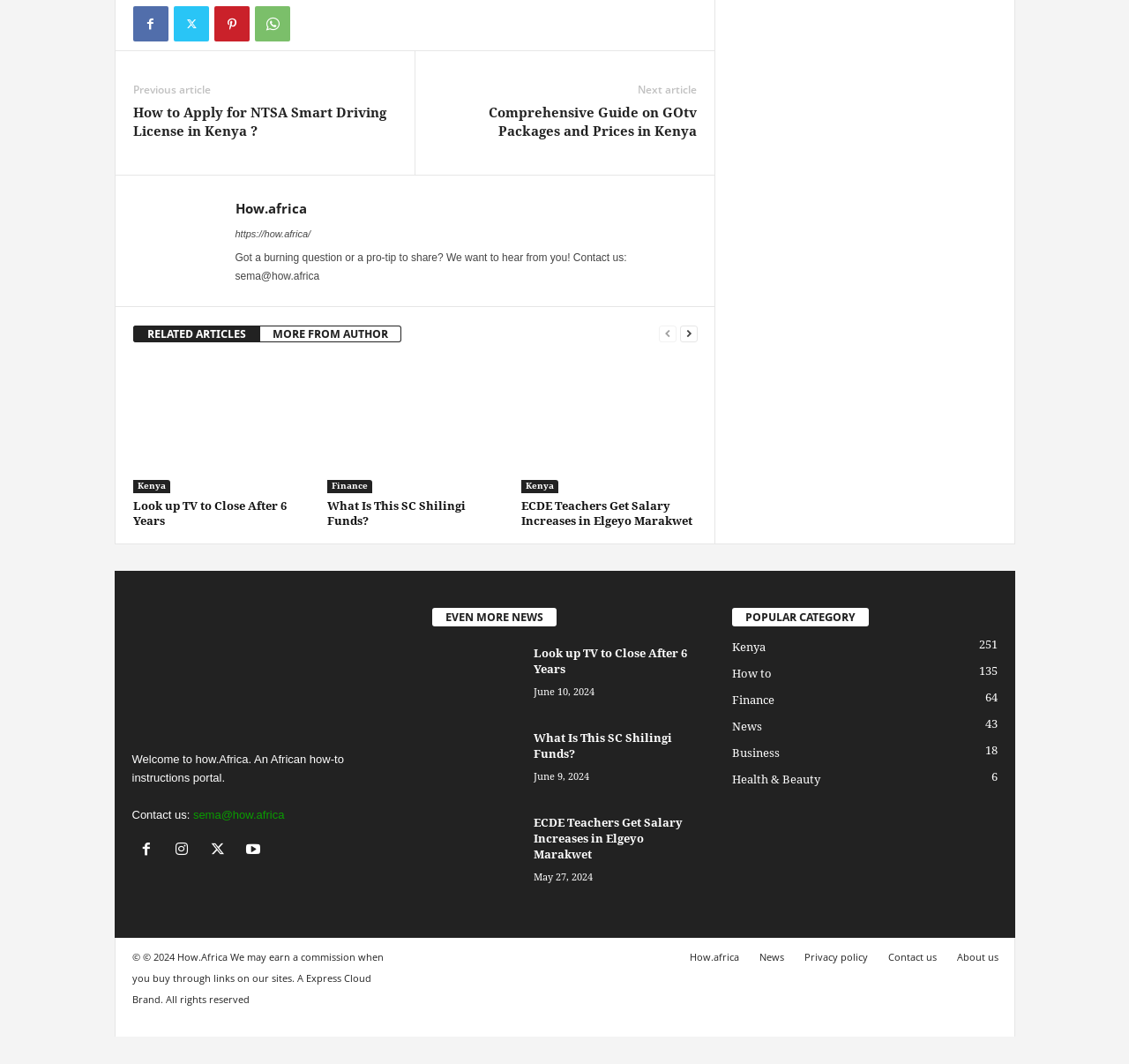Find the bounding box coordinates for the HTML element described as: "Privacy policy". The coordinates should consist of four float values between 0 and 1, i.e., [left, top, right, bottom].

[0.704, 0.869, 0.776, 0.882]